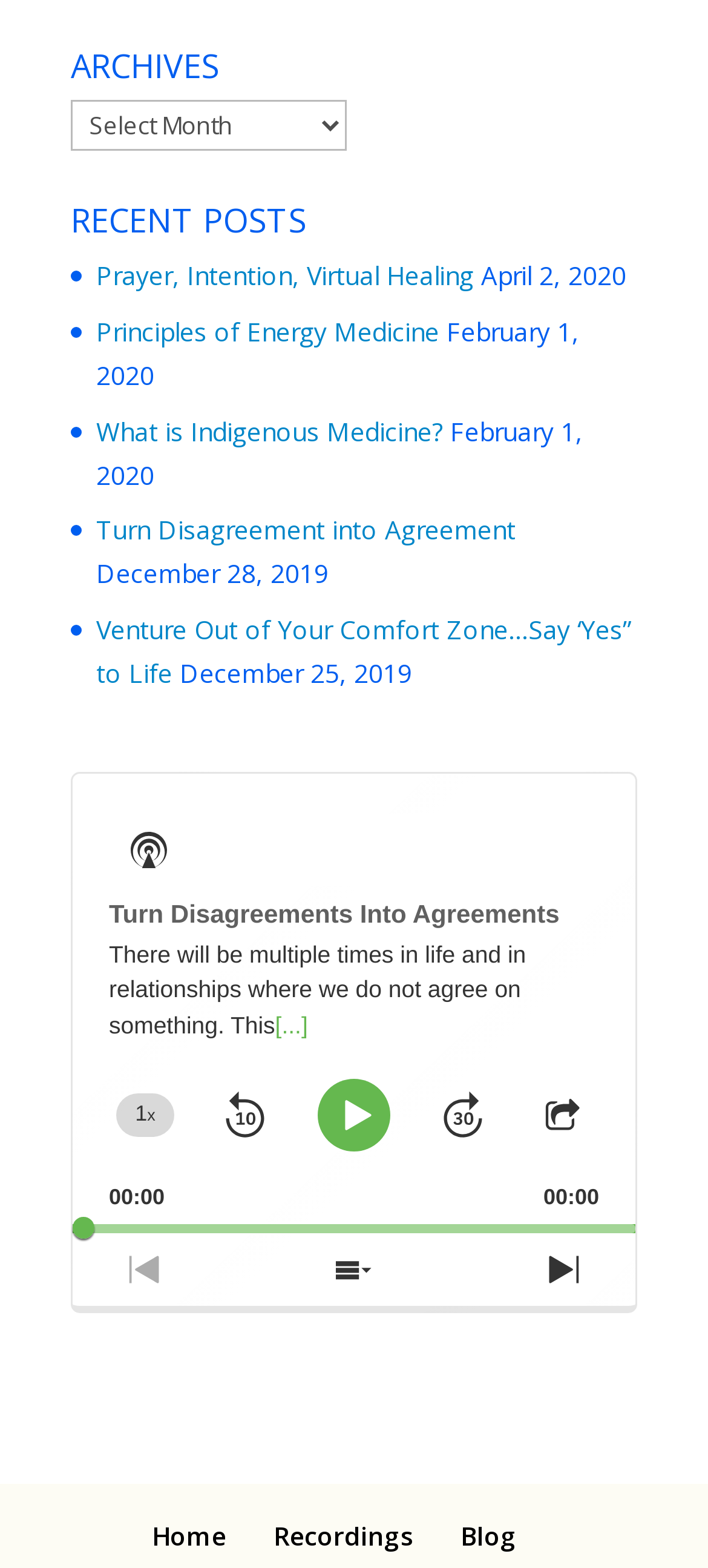How many recent posts are listed?
Analyze the image and provide a thorough answer to the question.

The recent posts section lists 5 posts, each with a link to the post title, and a static text element showing the date of the post.